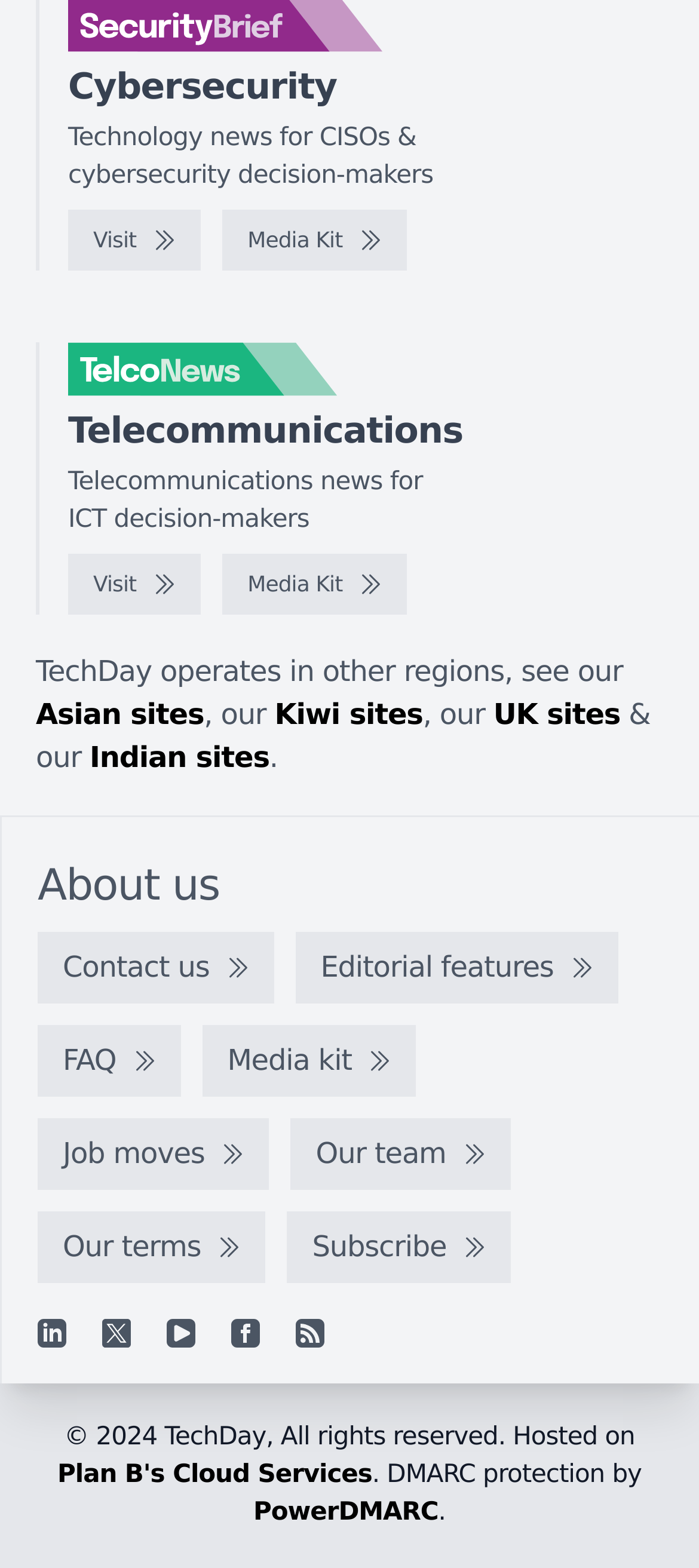Given the description "Job moves", provide the bounding box coordinates of the corresponding UI element.

[0.054, 0.714, 0.385, 0.759]